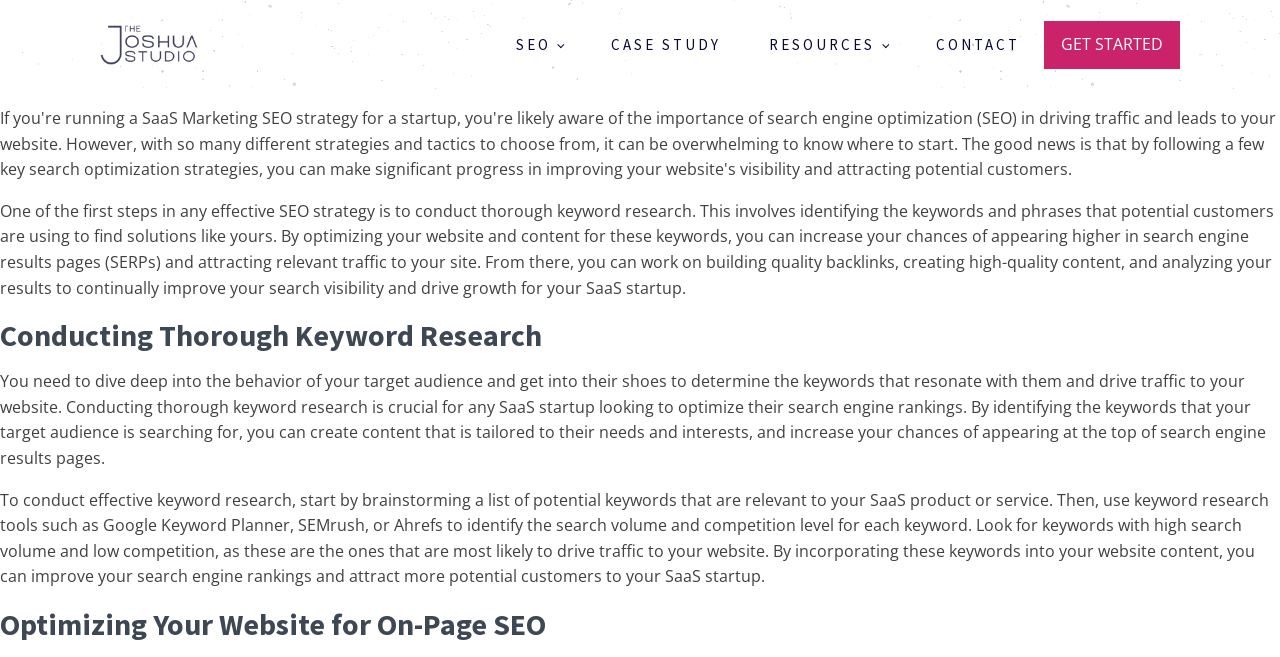Provide the bounding box coordinates for the UI element described in this sentence: "Case Study". The coordinates should be four float values between 0 and 1, i.e., [left, top, right, bottom].

[0.459, 0.023, 0.582, 0.114]